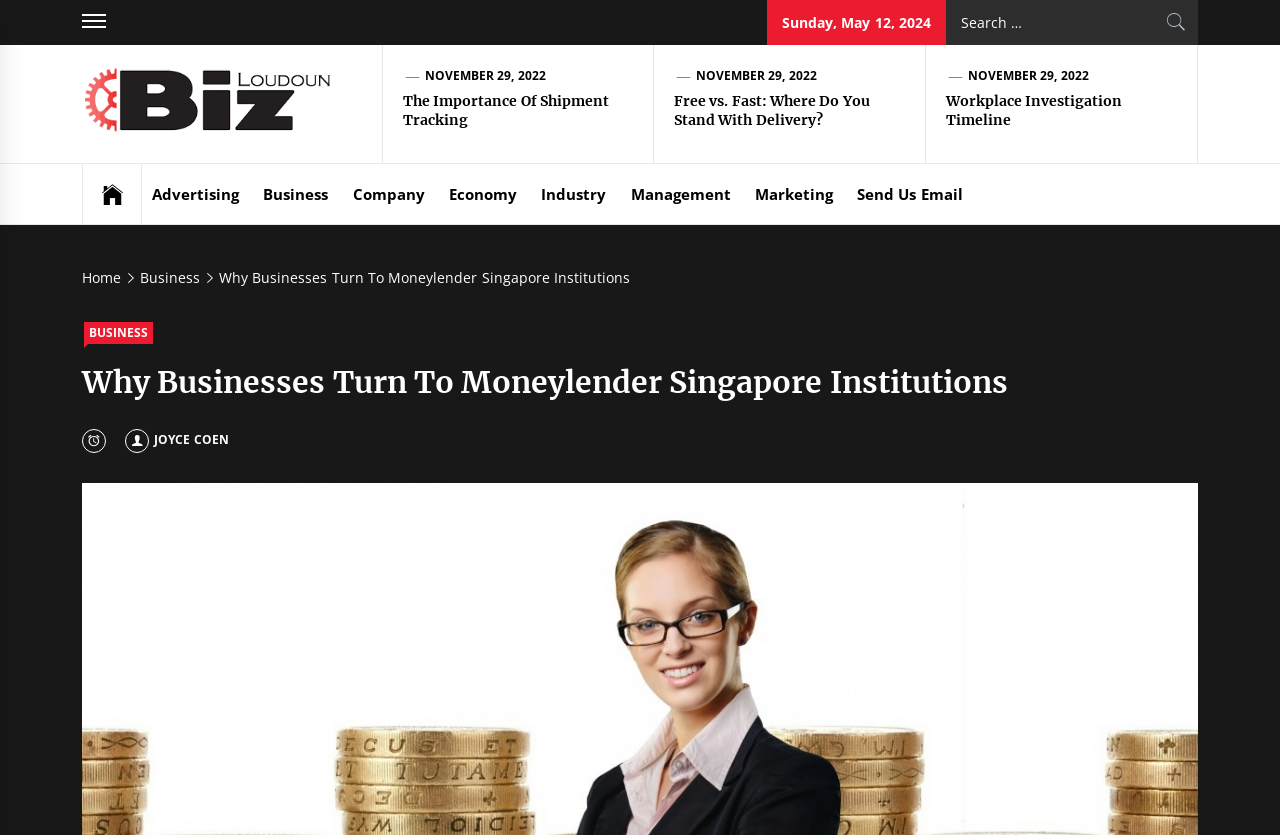What is the name of the website?
Give a detailed and exhaustive answer to the question.

I found the name of the website by looking at the link element that says 'Biz Loudoun – Find the IT Support You Need', which is likely the website's title or logo.